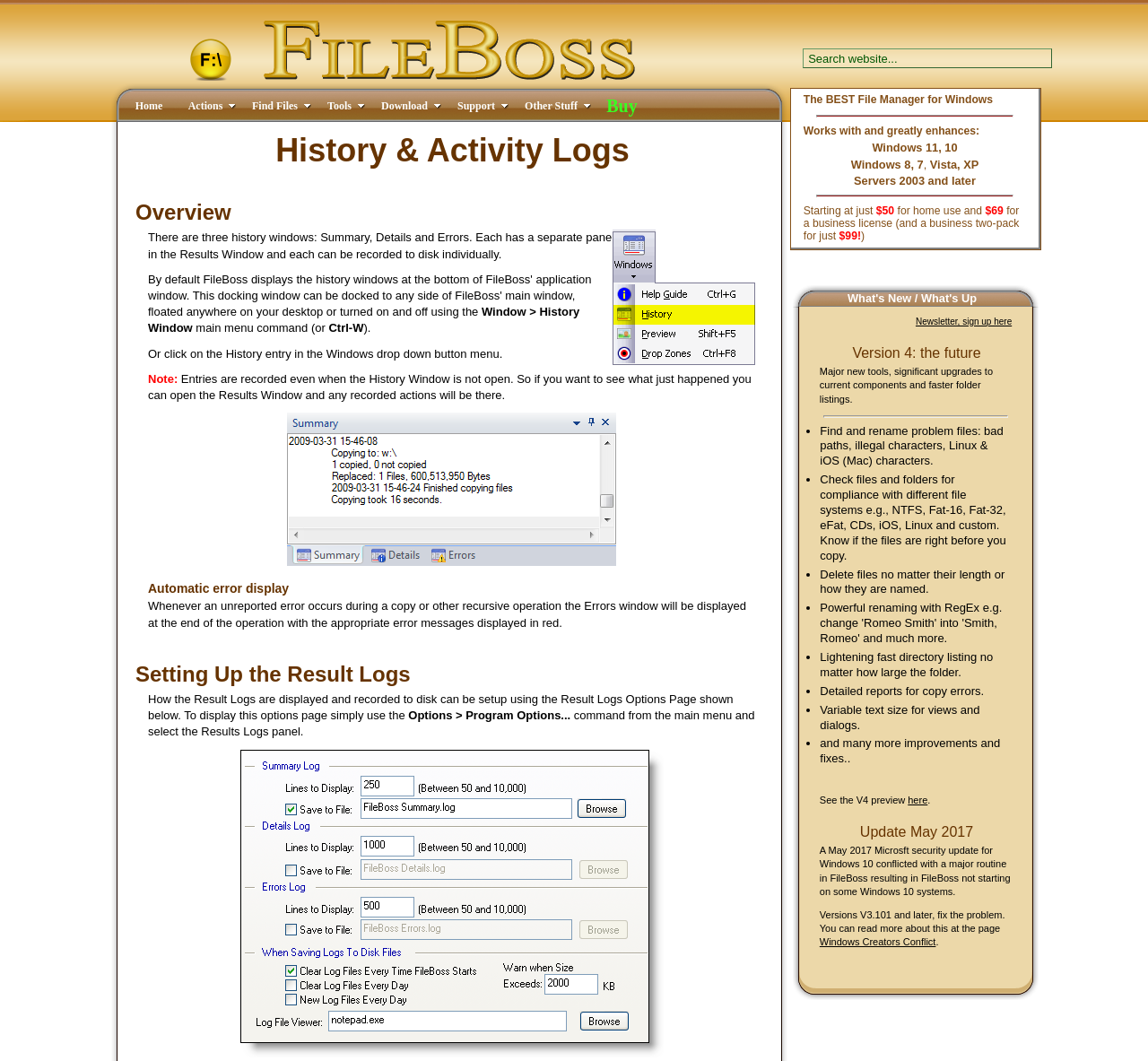Please identify the bounding box coordinates of the element that needs to be clicked to execute the following command: "Get support for FileBoss". Provide the bounding box using four float numbers between 0 and 1, formatted as [left, top, right, bottom].

[0.389, 0.086, 0.436, 0.113]